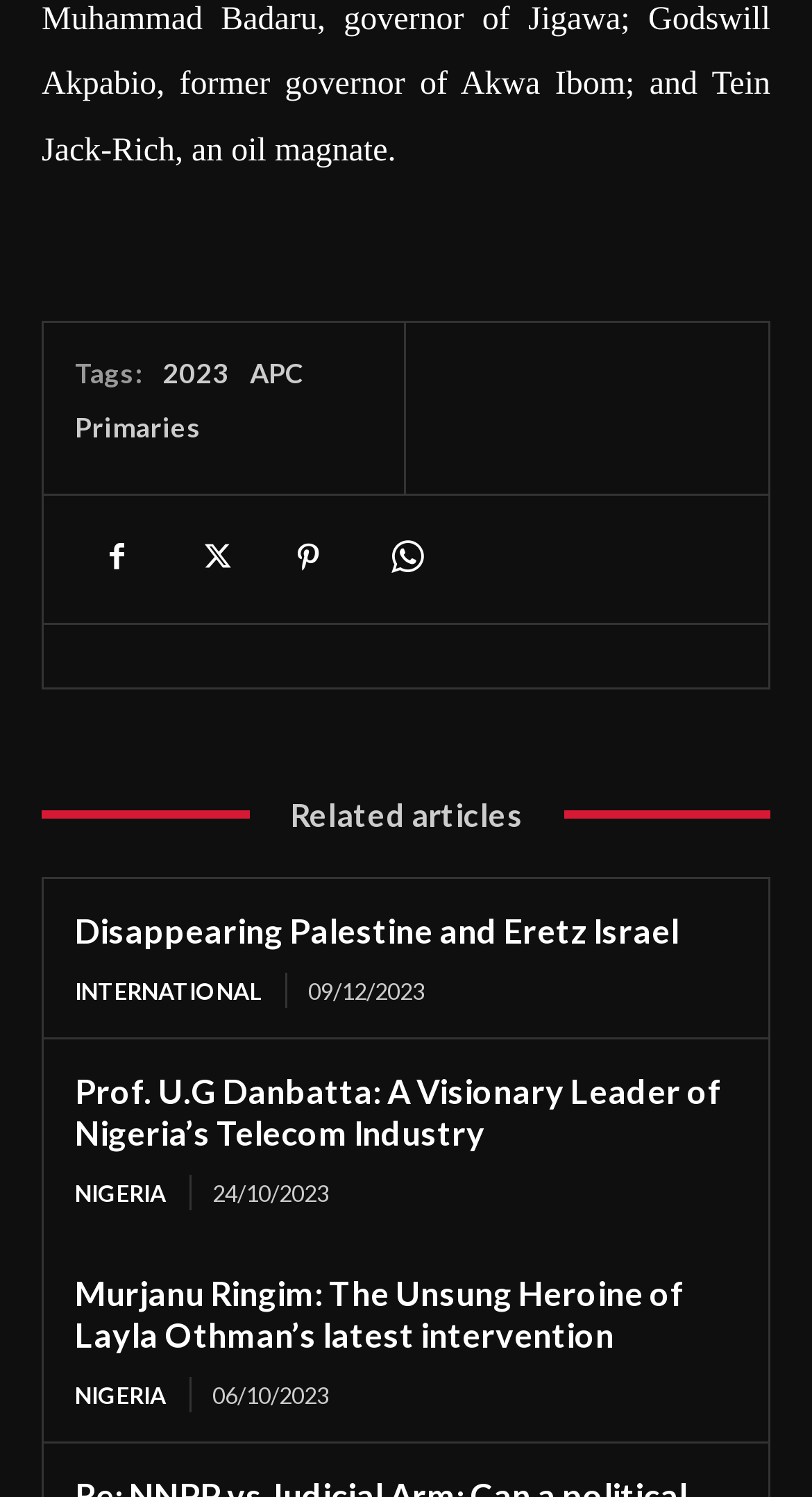What is the date of the latest article?
From the image, respond using a single word or phrase.

09/12/2023